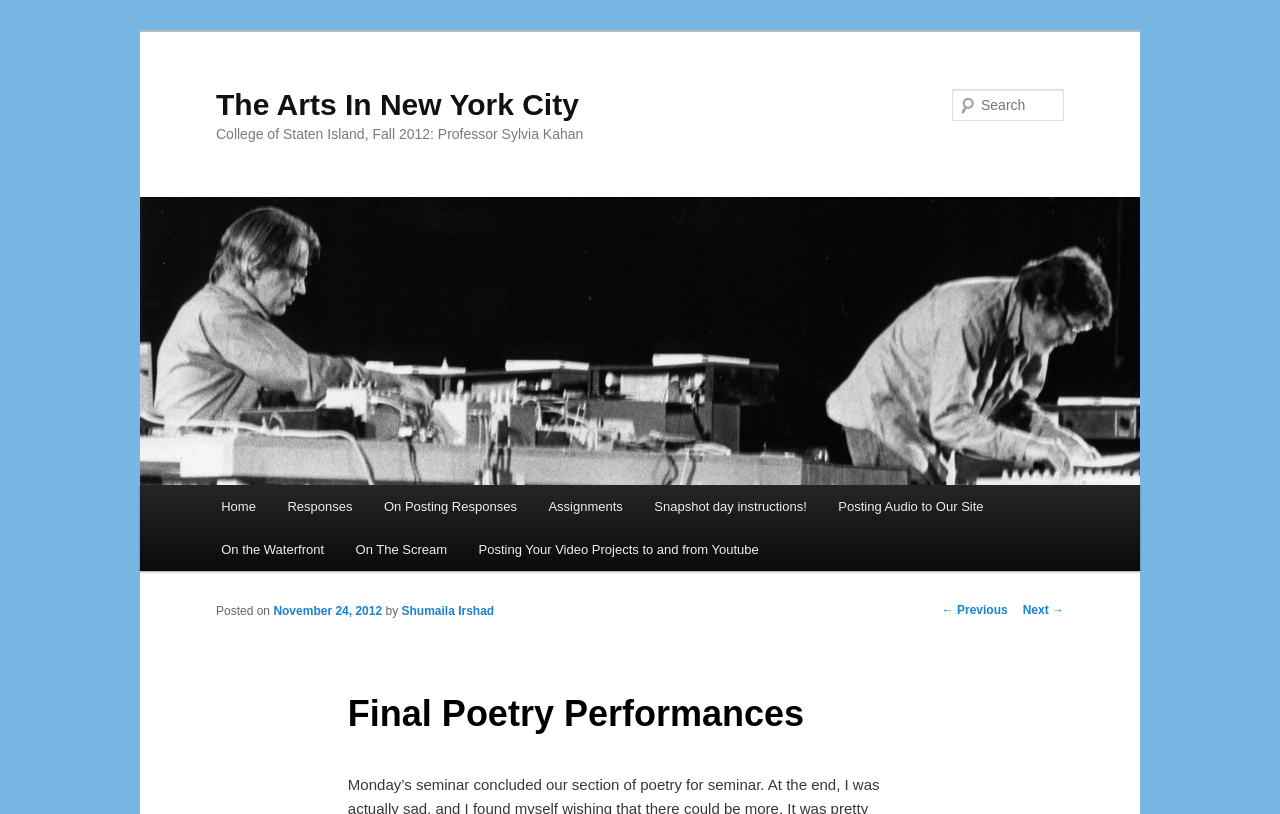Locate the bounding box coordinates of the clickable area needed to fulfill the instruction: "Go to Home page".

[0.16, 0.596, 0.212, 0.649]